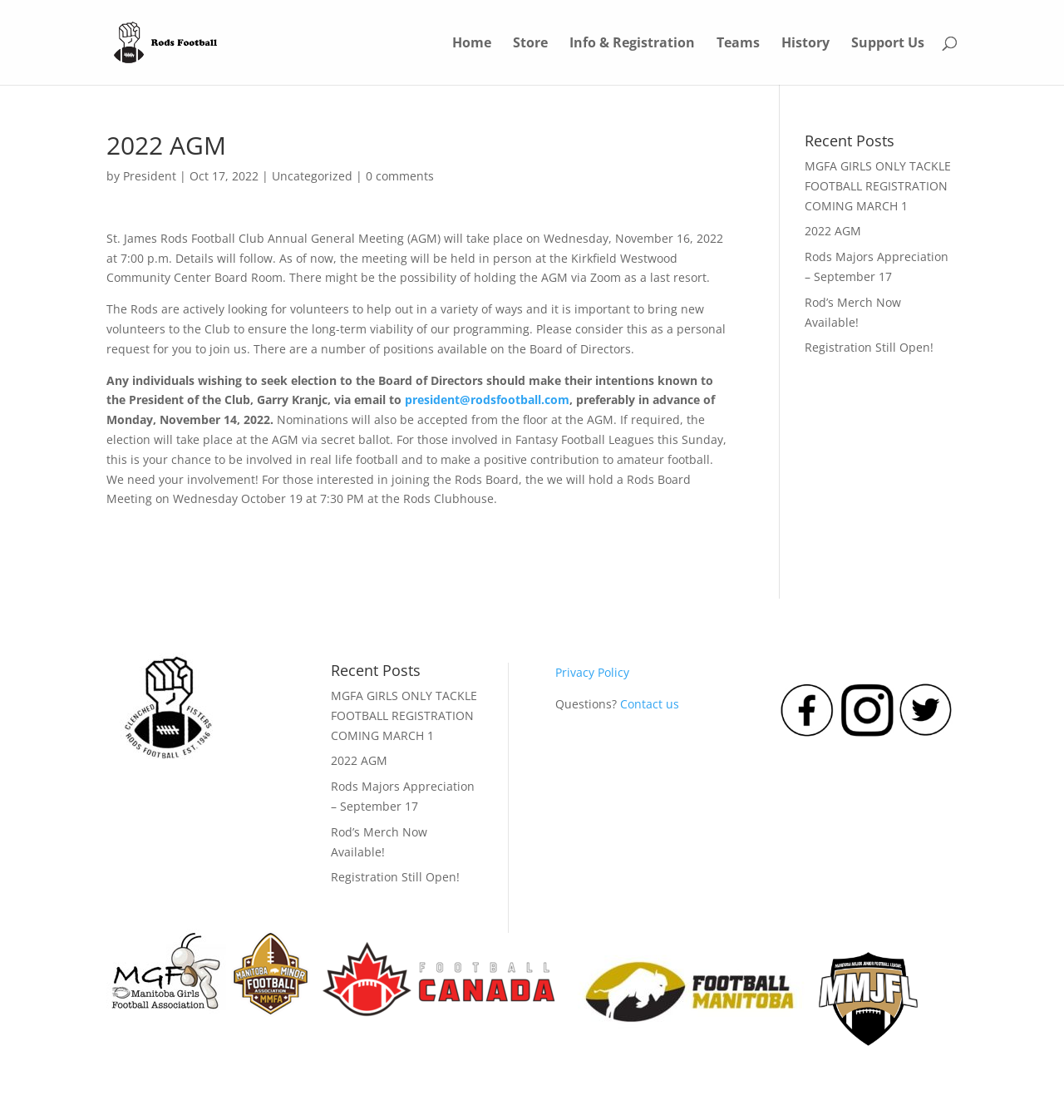What is the name of the football club? Observe the screenshot and provide a one-word or short phrase answer.

Rods Football